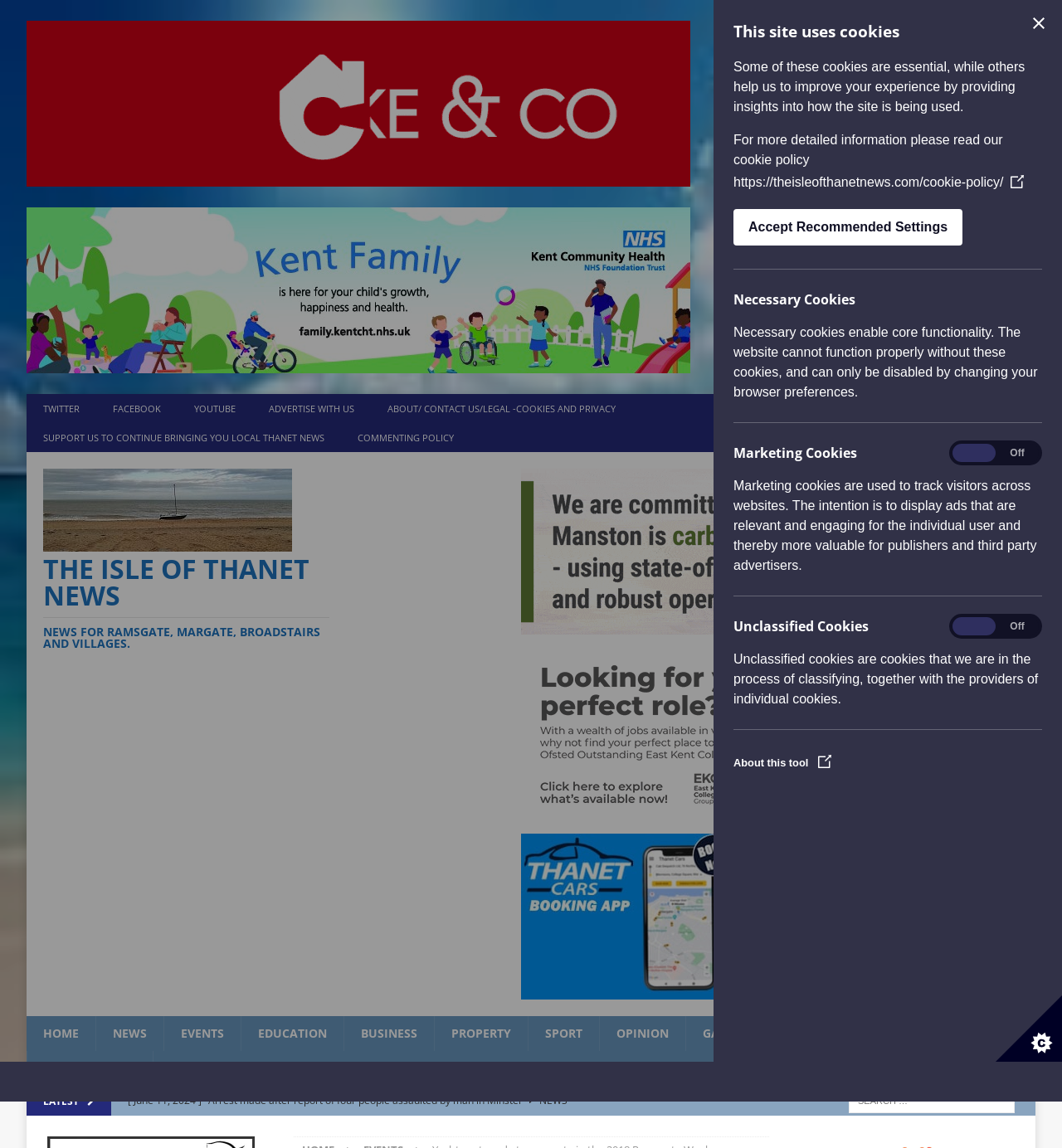Locate the bounding box coordinates of the item that should be clicked to fulfill the instruction: "Search for something".

[0.799, 0.949, 0.955, 0.969]